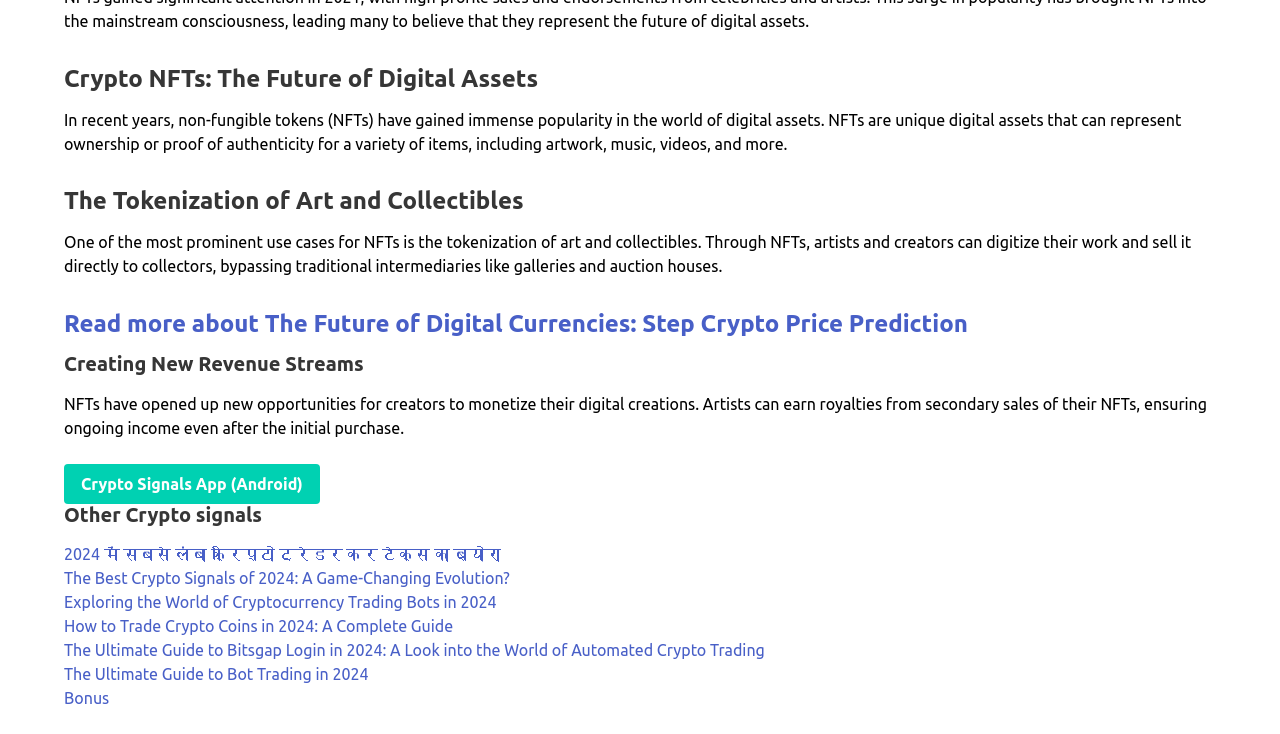Provide a one-word or short-phrase answer to the question:
What is the purpose of NFTs in art and collectibles?

Tokenization